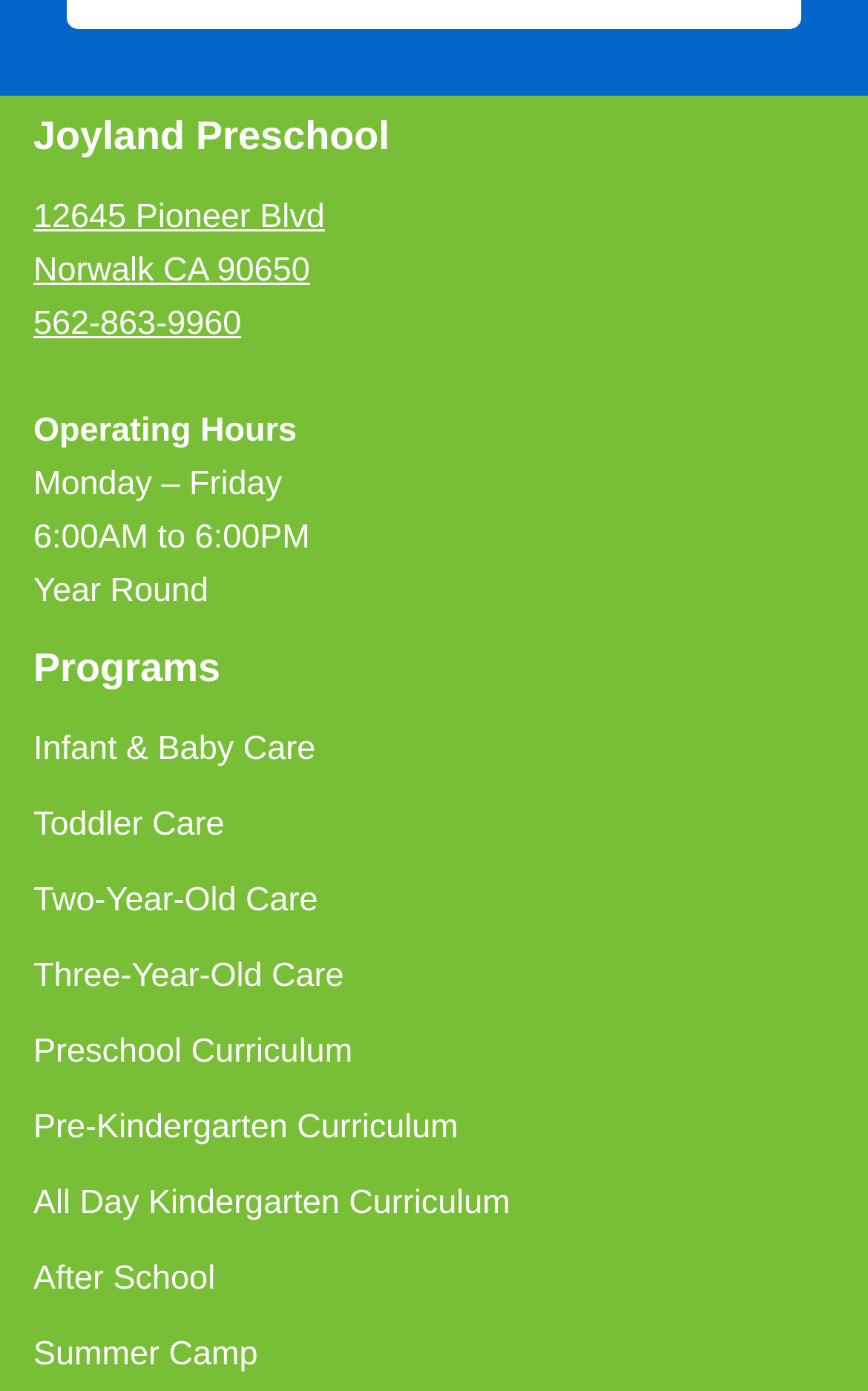Give a one-word or one-phrase response to the question: 
What is the name of the preschool?

Joyland Preschool